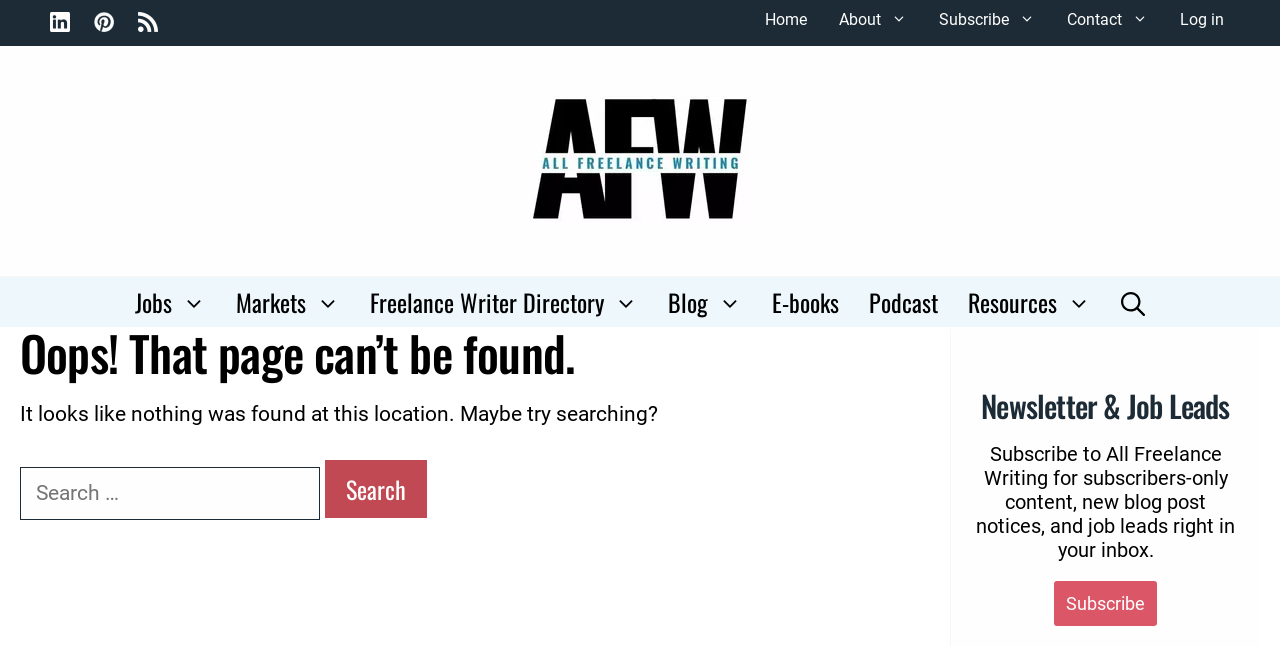Identify the bounding box coordinates for the element you need to click to achieve the following task: "Check the Freelance Writer Directory". Provide the bounding box coordinates as four float numbers between 0 and 1, in the form [left, top, right, bottom].

[0.277, 0.429, 0.51, 0.506]